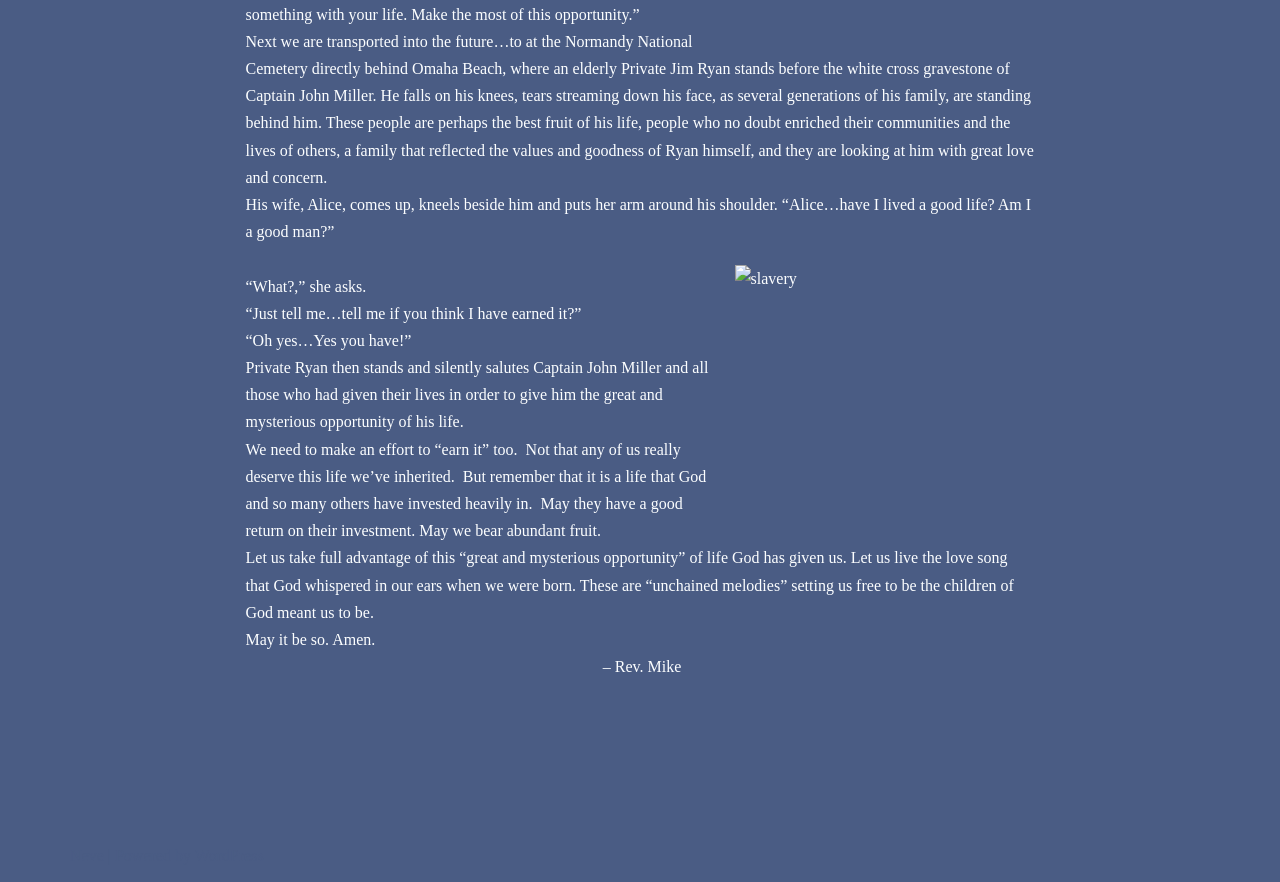What is Private Jim Ryan doing in the Normandy National Cemetery?
Provide a detailed answer to the question, using the image to inform your response.

According to the text, Private Jim Ryan is kneeling before the white cross gravestone of Captain John Miller, tears streaming down his face, in the Normandy National Cemetery.